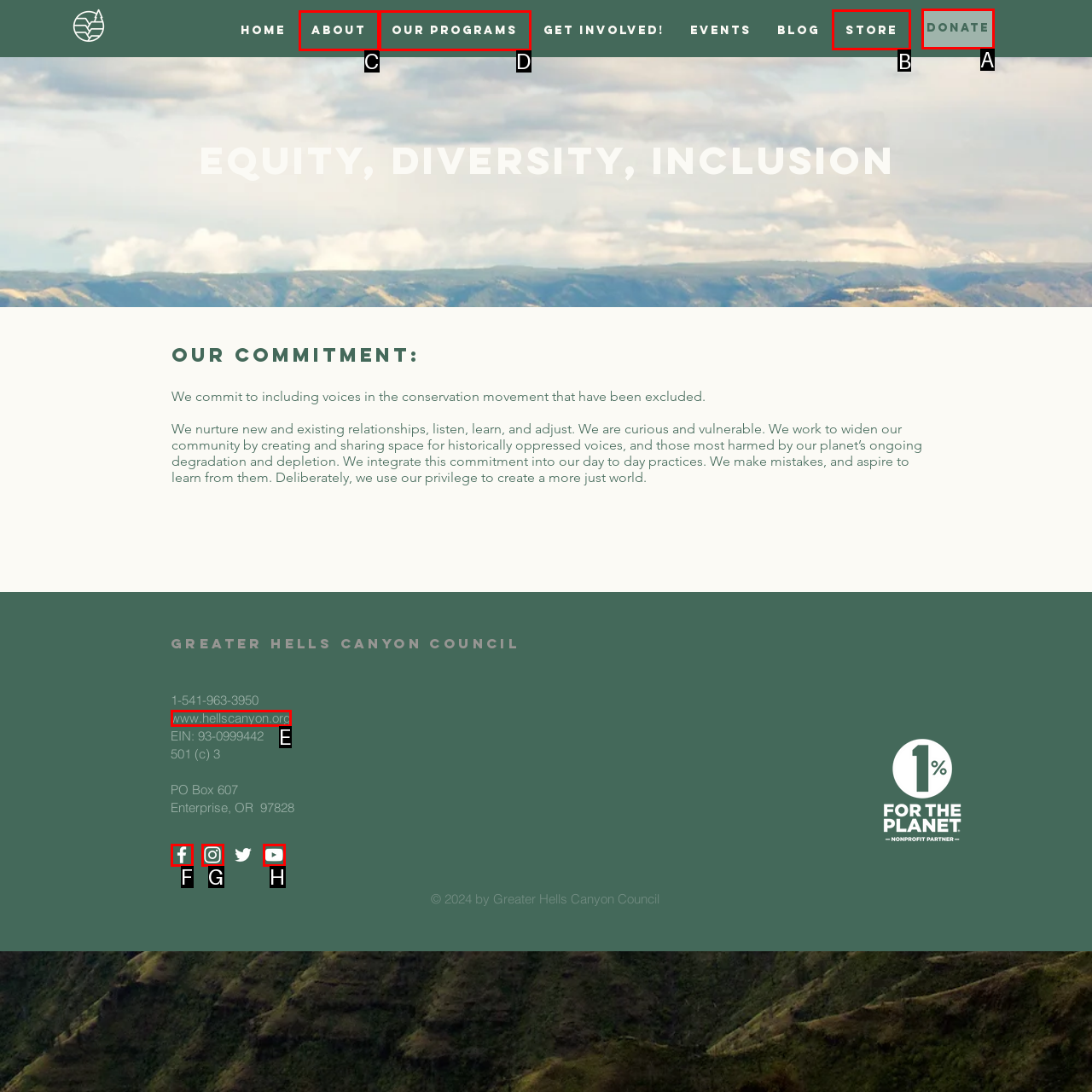Determine which UI element I need to click to achieve the following task: Go to the 'Store' page Provide your answer as the letter of the selected option.

B